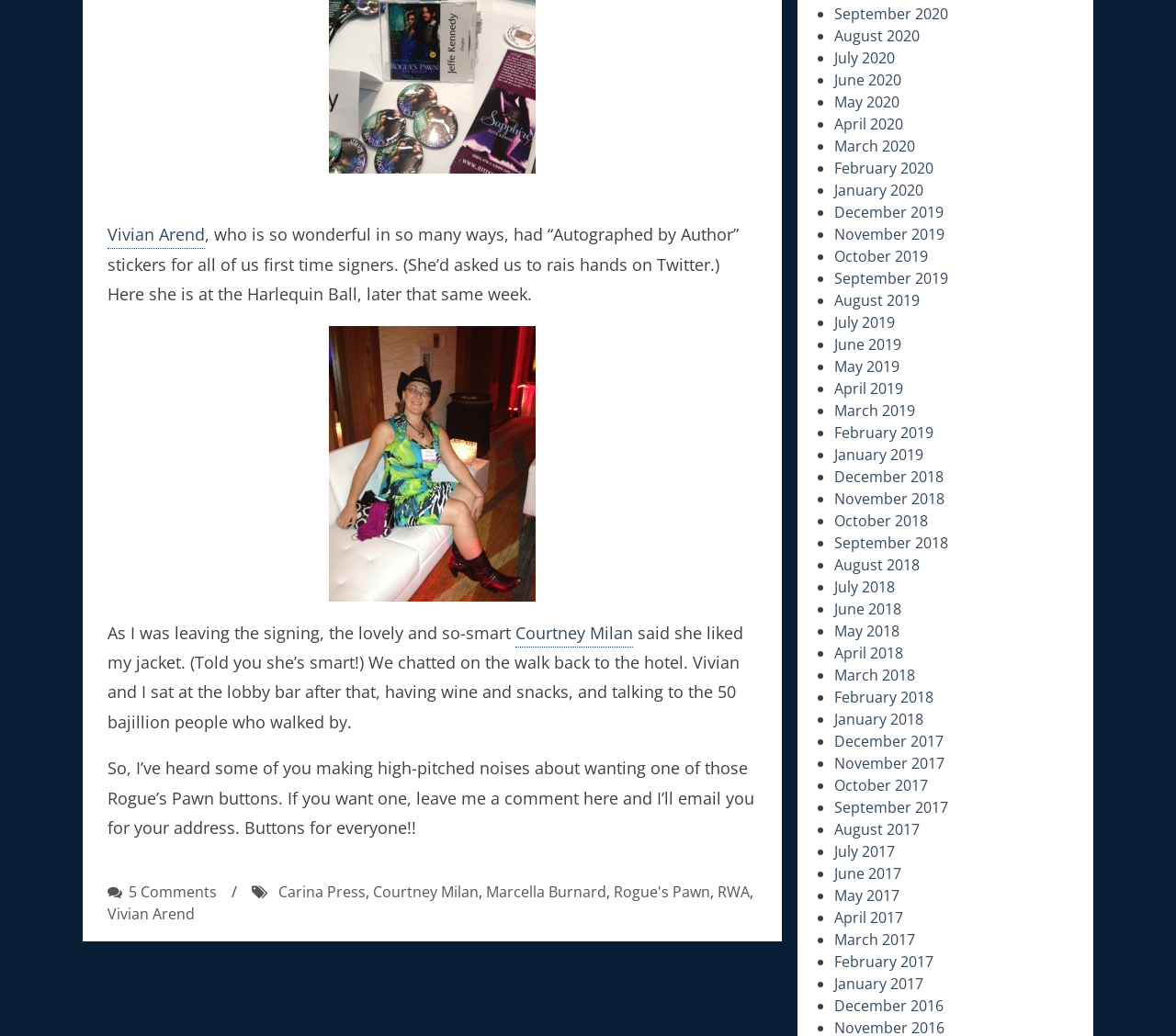Locate the bounding box coordinates of the element that needs to be clicked to carry out the instruction: "Leave a comment to get a Rogue's Pawn button". The coordinates should be given as four float numbers ranging from 0 to 1, i.e., [left, top, right, bottom].

[0.091, 0.731, 0.641, 0.809]